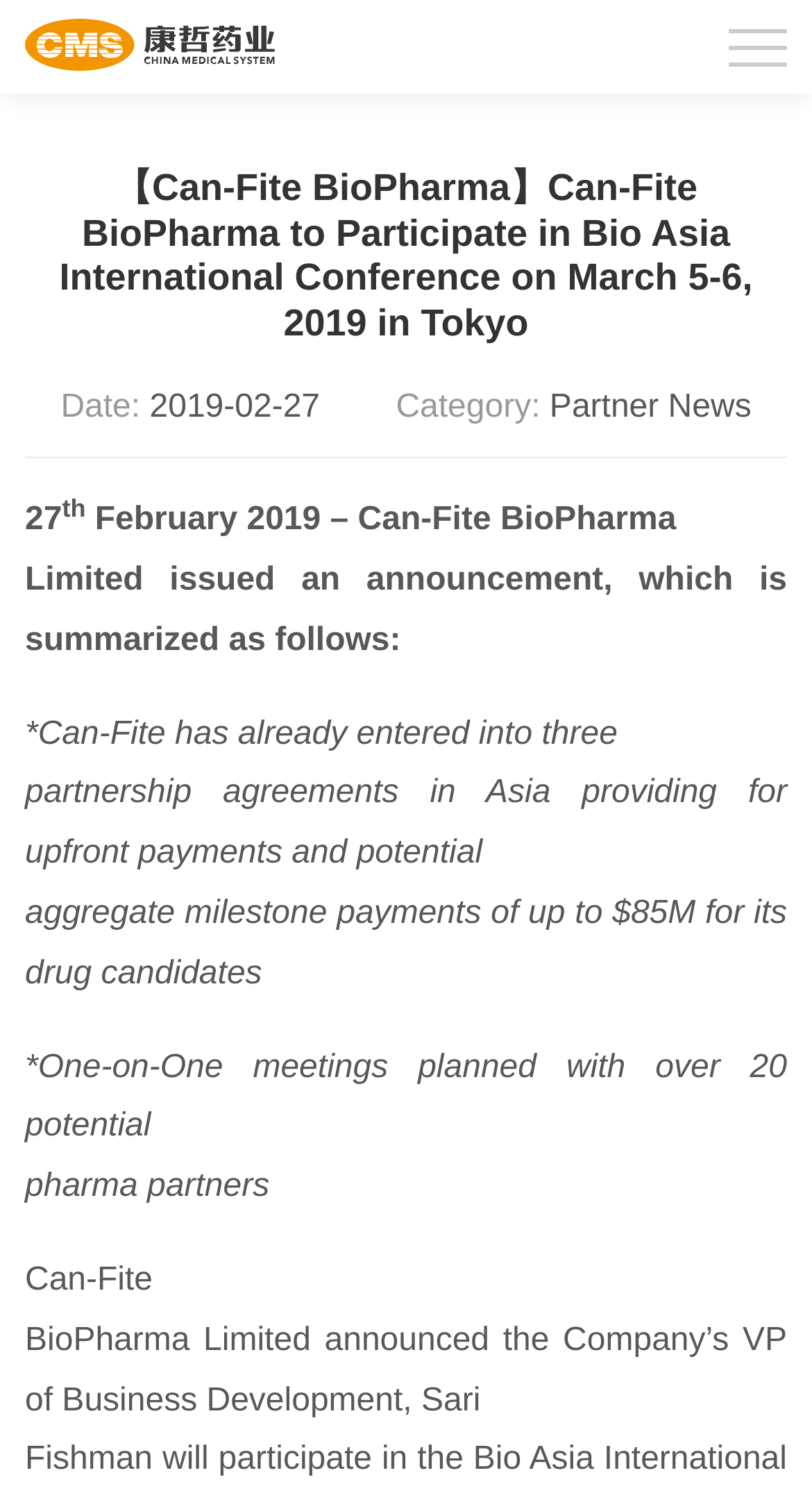Locate and extract the headline of this webpage.

【Can-Fite BioPharma】Can-Fite BioPharma to Participate in Bio Asia International Conference on March 5-6, 2019 in Tokyo